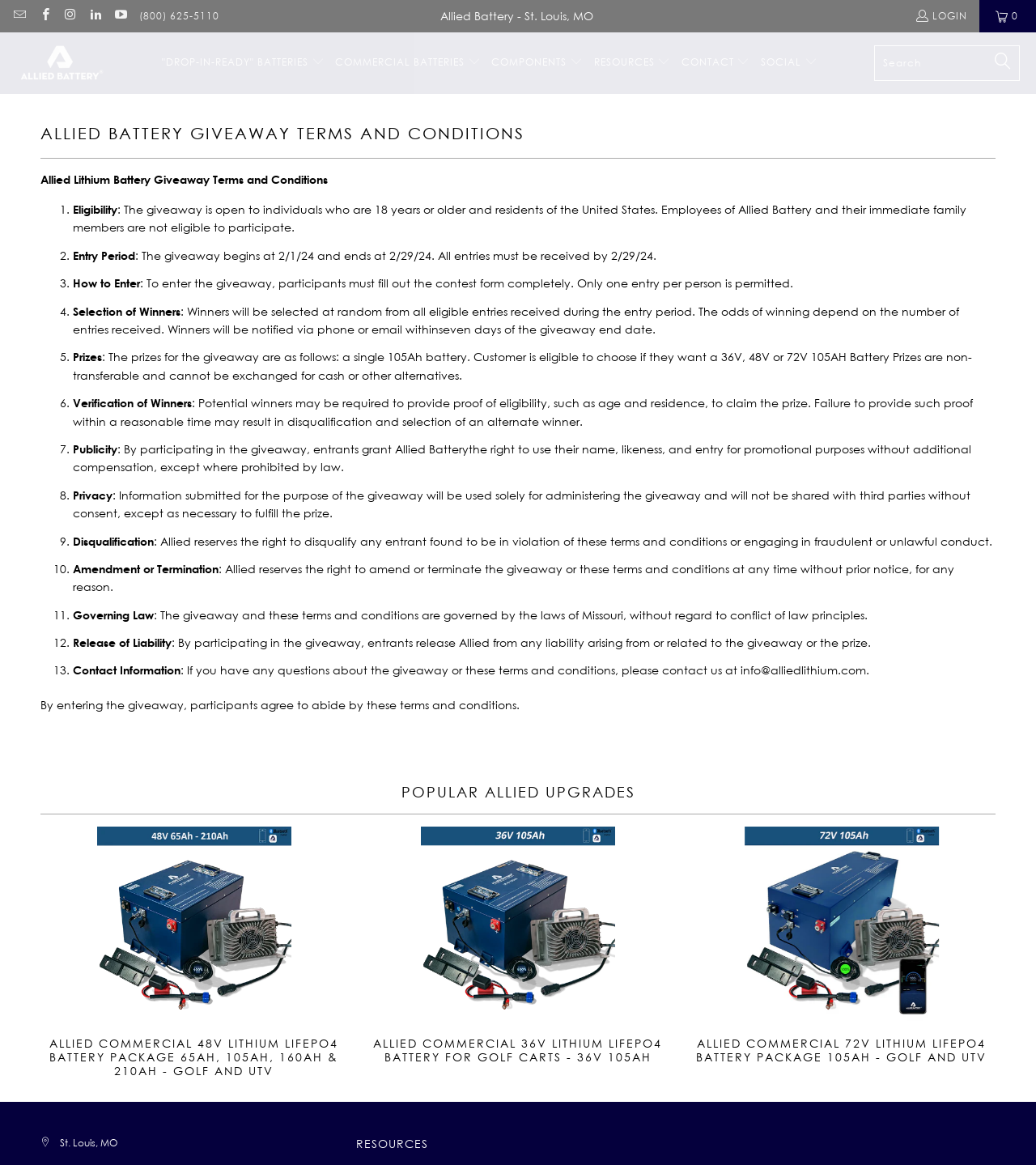Please find the bounding box coordinates of the clickable region needed to complete the following instruction: "Call the phone number". The bounding box coordinates must consist of four float numbers between 0 and 1, i.e., [left, top, right, bottom].

[0.135, 0.006, 0.212, 0.022]